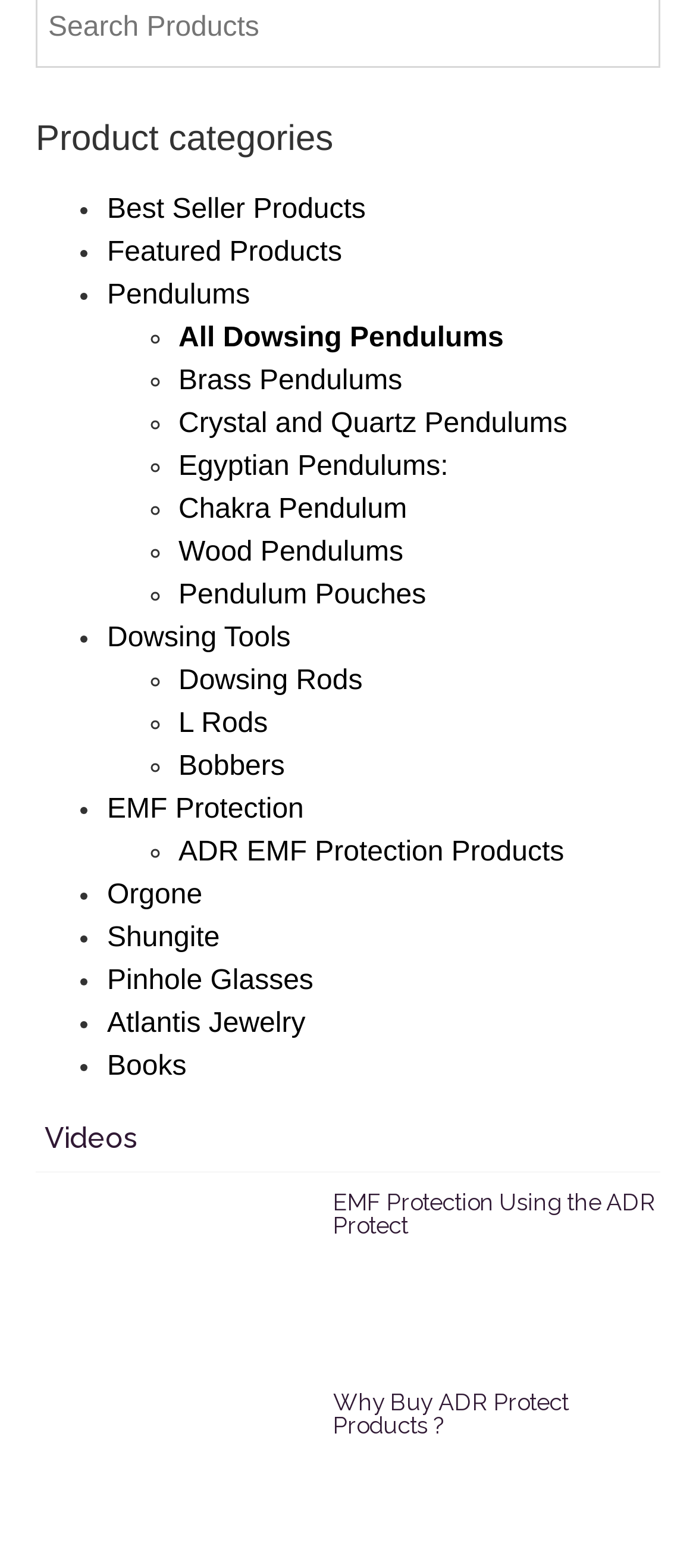Refer to the image and provide an in-depth answer to the question:
What are the main categories of products?

The webpage has a heading 'Product categories' which suggests that the main categories of products are listed below it. The categories include Best Seller Products, Featured Products, Pendulums, Dowsing Tools, EMF Protection, Orgone, Shungite, Pinhole Glasses, Atlantis Jewelry, and Books.